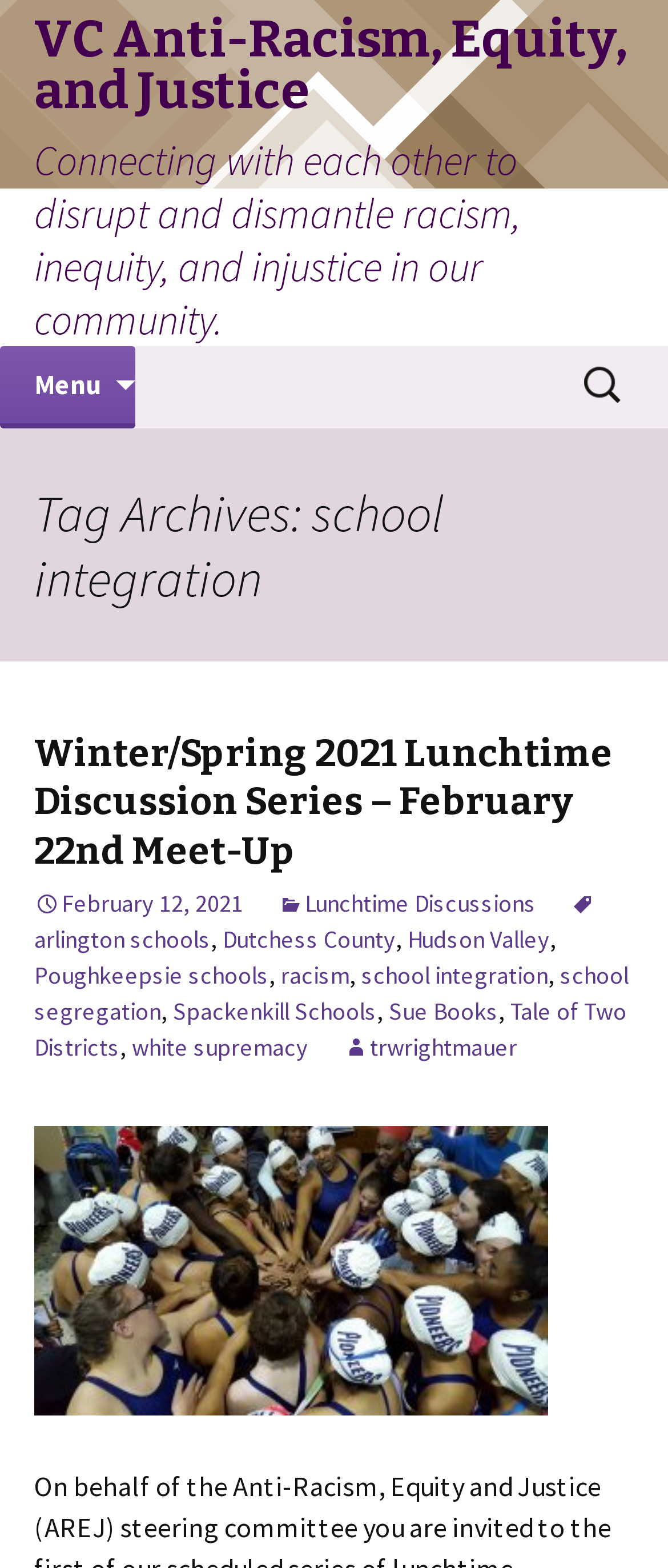Can you show the bounding box coordinates of the region to click on to complete the task described in the instruction: "Learn more about school integration"?

[0.541, 0.612, 0.821, 0.631]